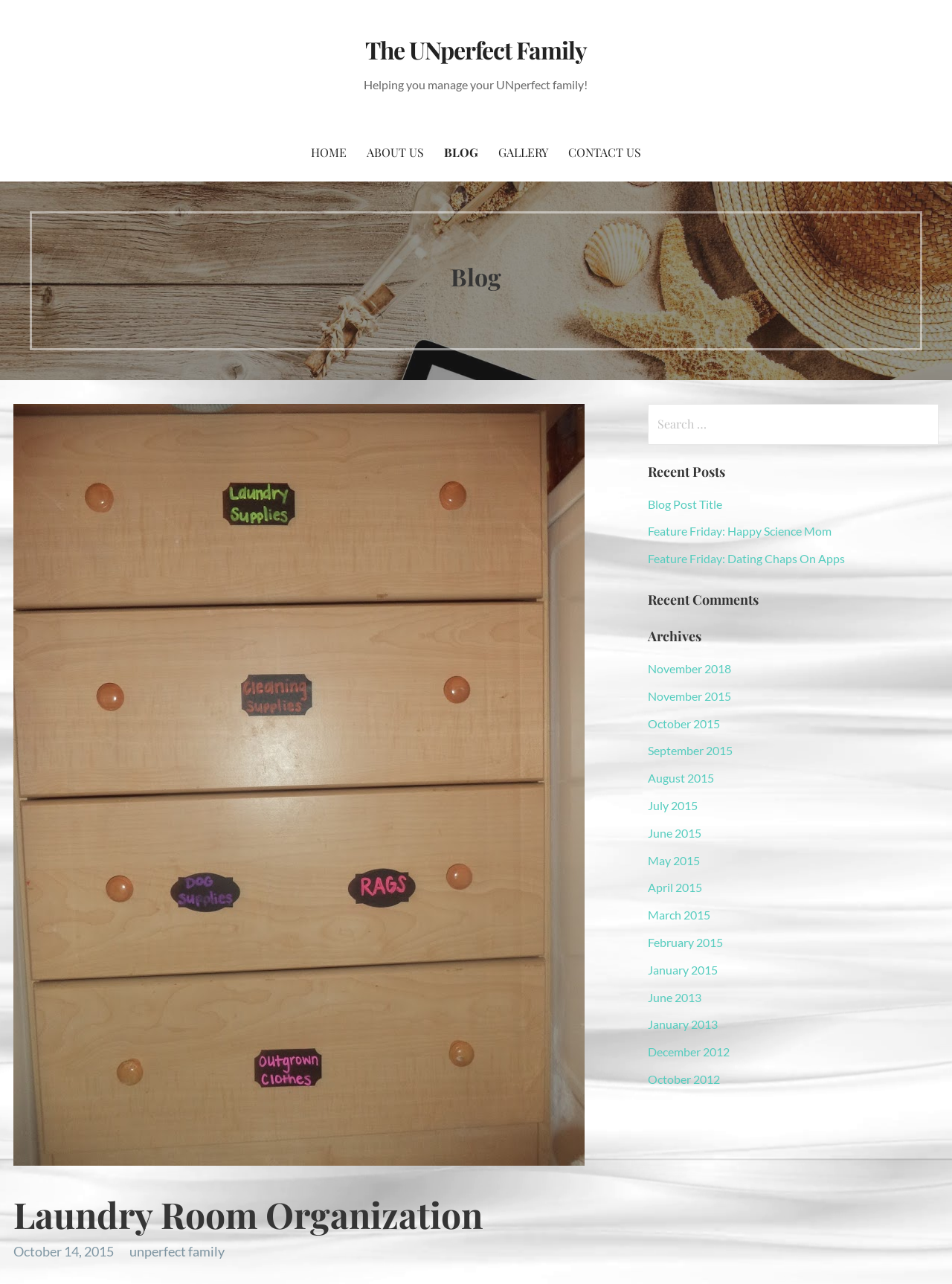Please find the bounding box coordinates (top-left x, top-left y, bottom-right x, bottom-right y) in the screenshot for the UI element described as follows: January 2013

[0.681, 0.792, 0.754, 0.803]